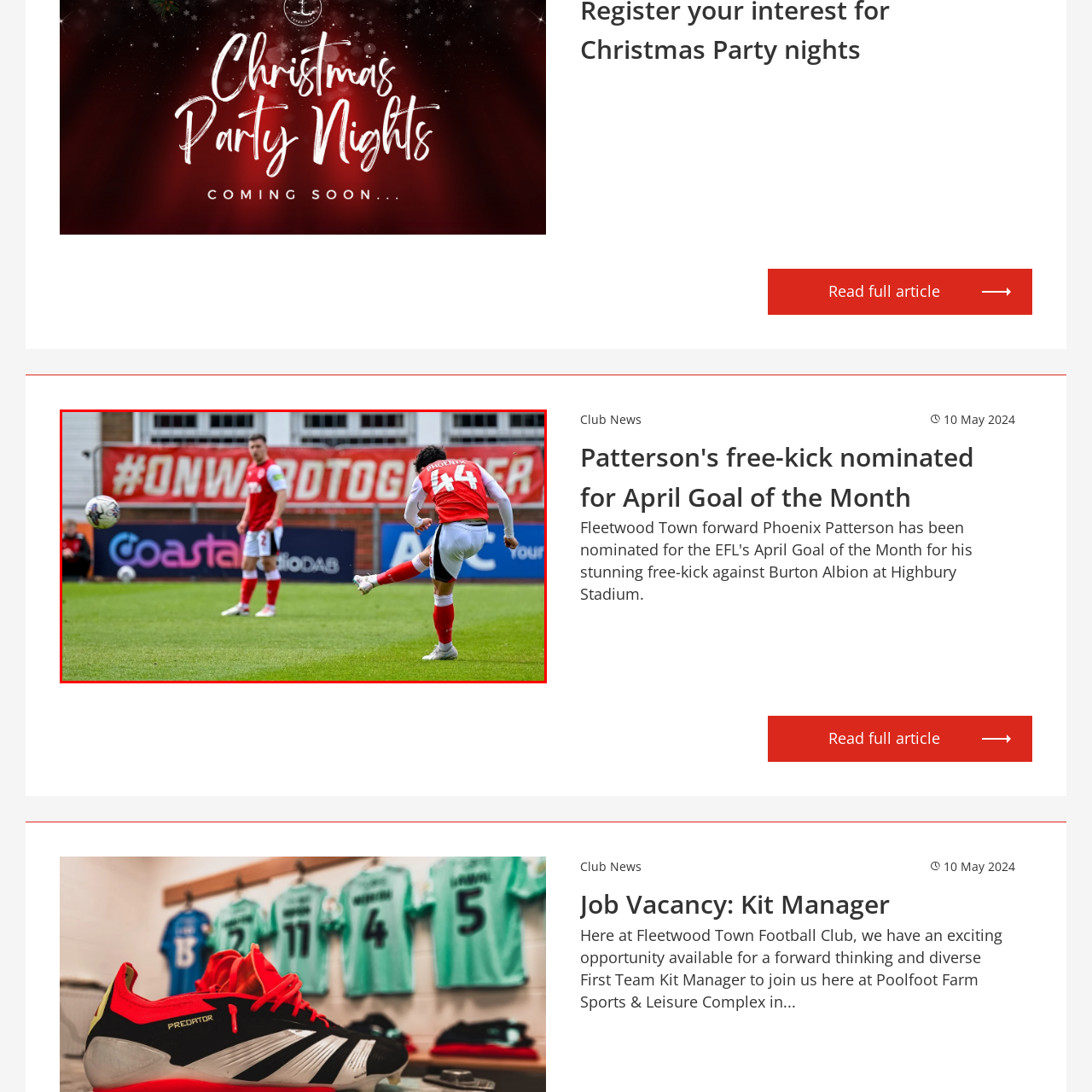Pay special attention to the segment of the image inside the red box and offer a detailed answer to the question that follows, based on what you see: Where was the match against Burton Albion held?

According to the caption, the outstanding effort by Phoenix Patterson that earned him a nomination for the EFL's April Goal of the Month was against Burton Albion at Highbury Stadium.